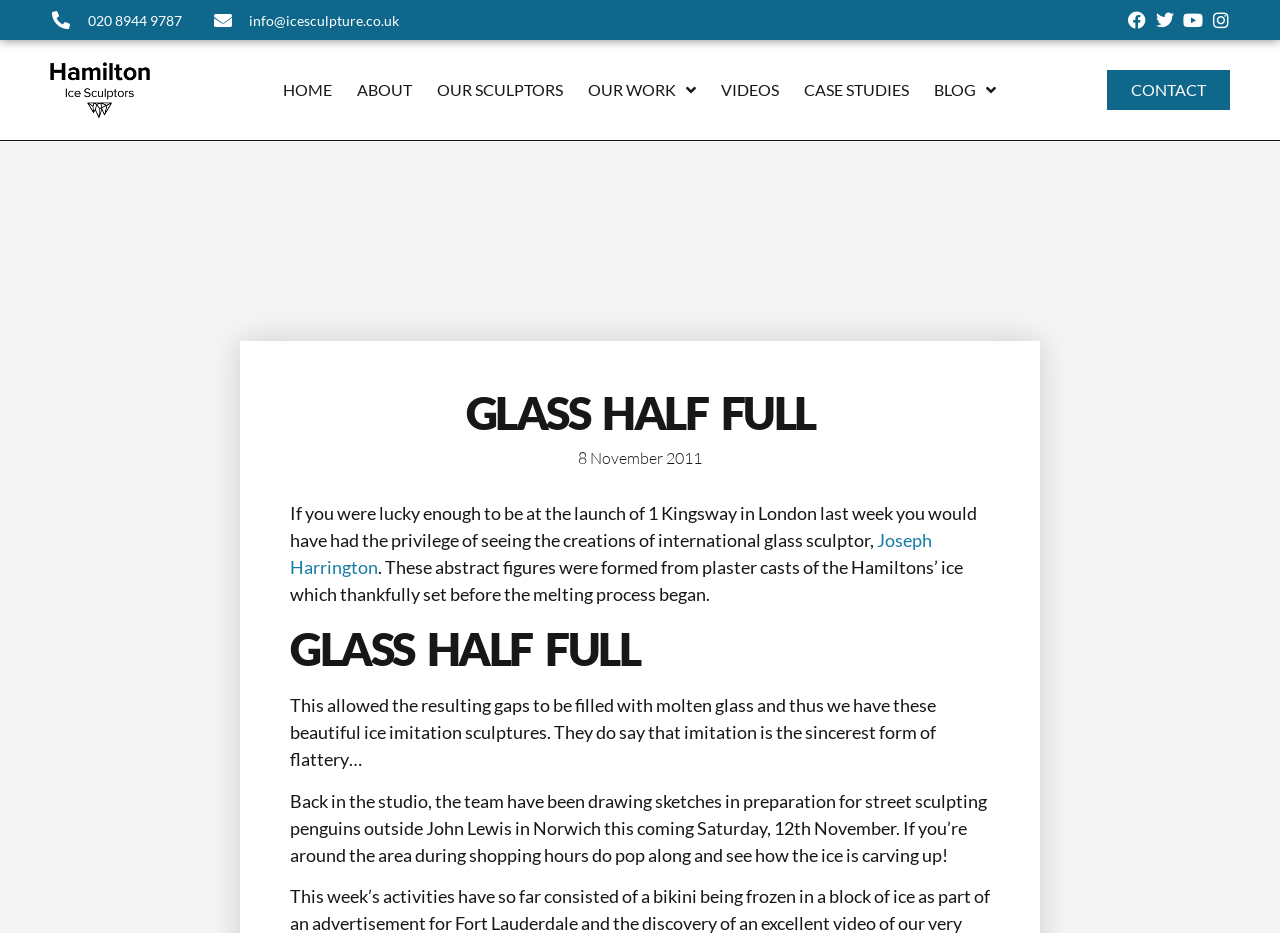What event is happening on Saturday, 12th November?
Based on the image, answer the question with a single word or brief phrase.

Street sculpting penguins outside John Lewis in Norwich